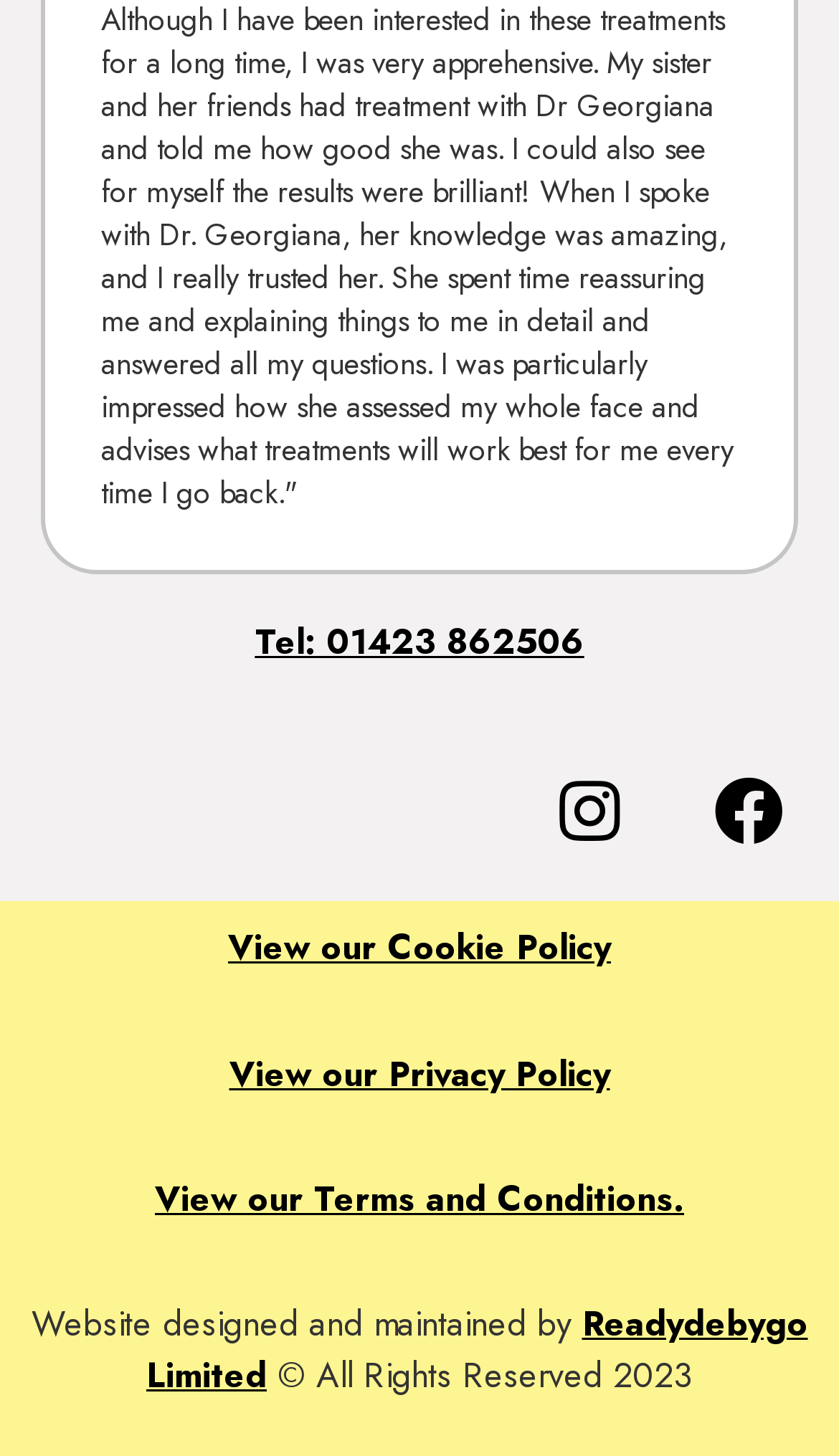What social media platforms are linked?
Could you please answer the question thoroughly and with as much detail as possible?

I found the social media links by looking at the link elements with the text 'Instagram ' and 'Facebook ' which are located next to each other at the top of the page.